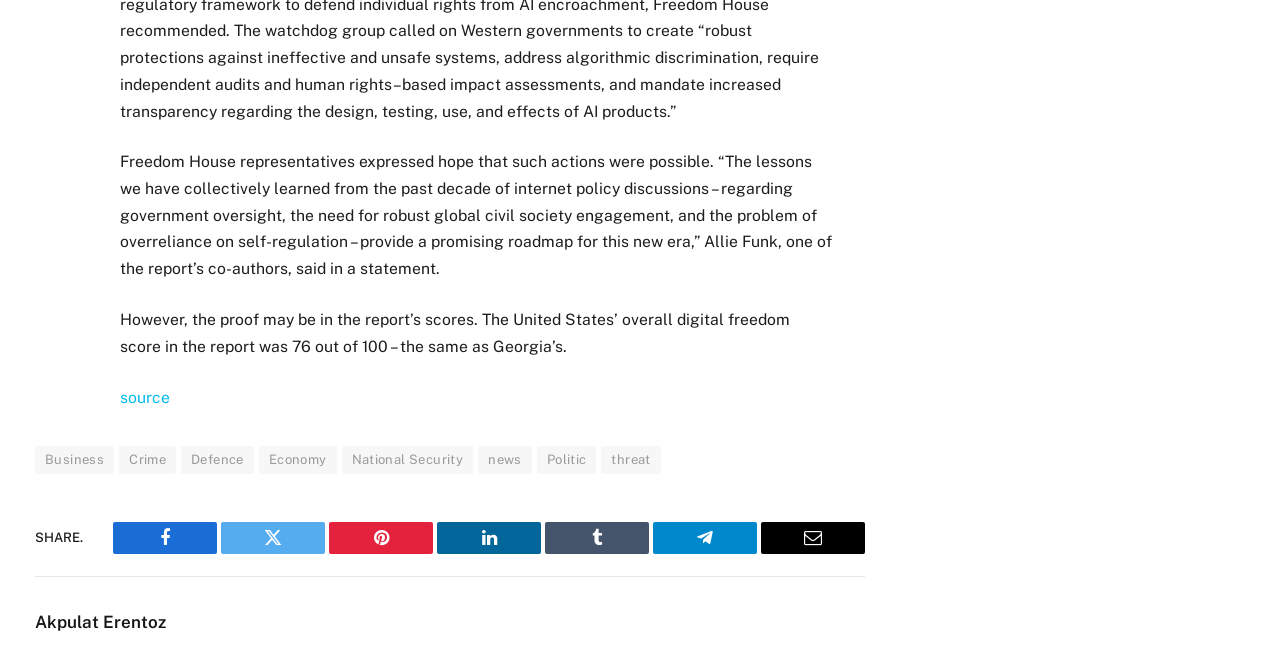Who is the co-author of the report?
Could you answer the question in a detailed manner, providing as much information as possible?

The article quotes Allie Funk, one of the report's co-authors, indicating that she is involved in the creation of the report.